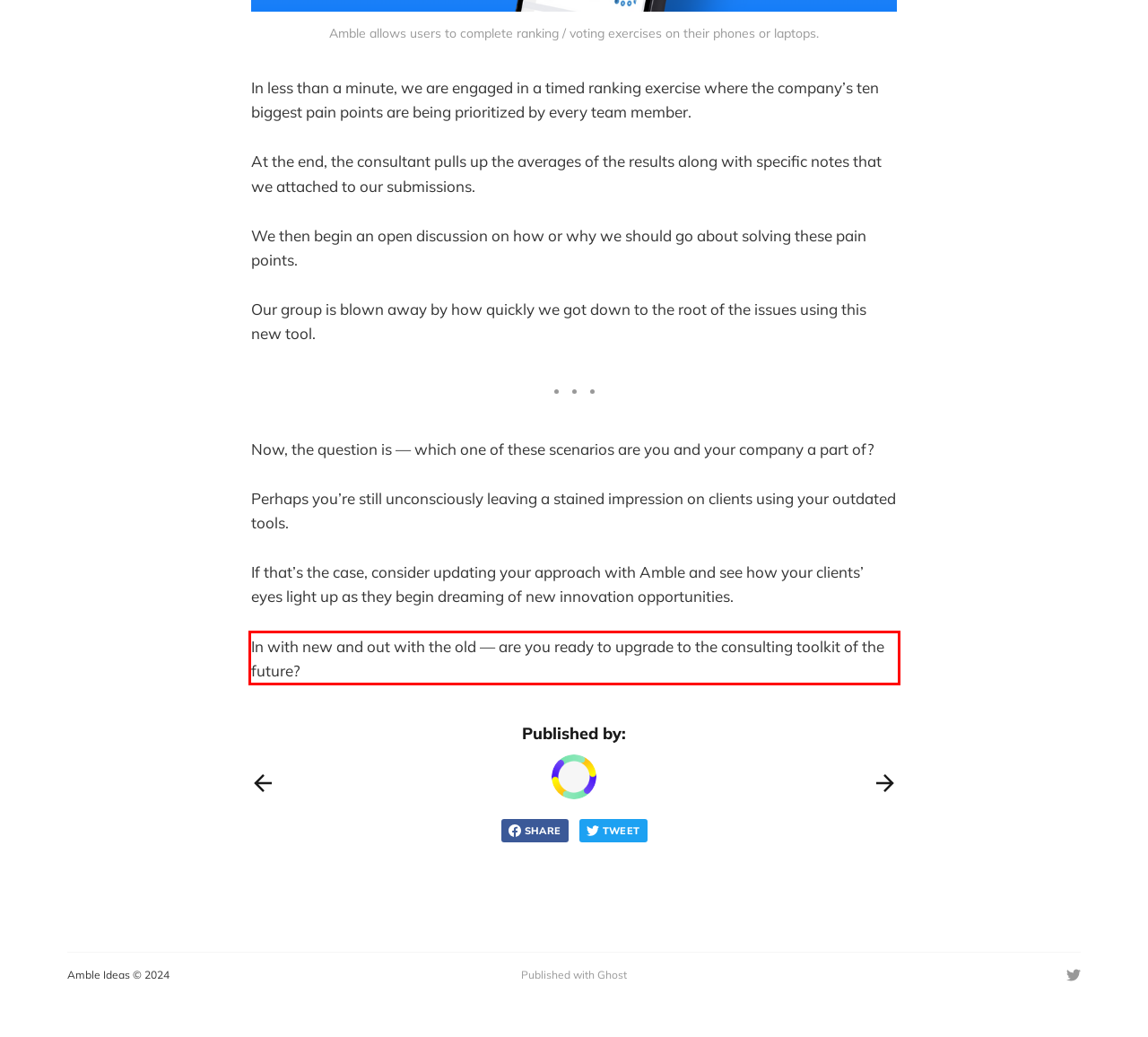Given a webpage screenshot with a red bounding box, perform OCR to read and deliver the text enclosed by the red bounding box.

In with new and out with the old — are you ready to upgrade to the consulting toolkit of the future?